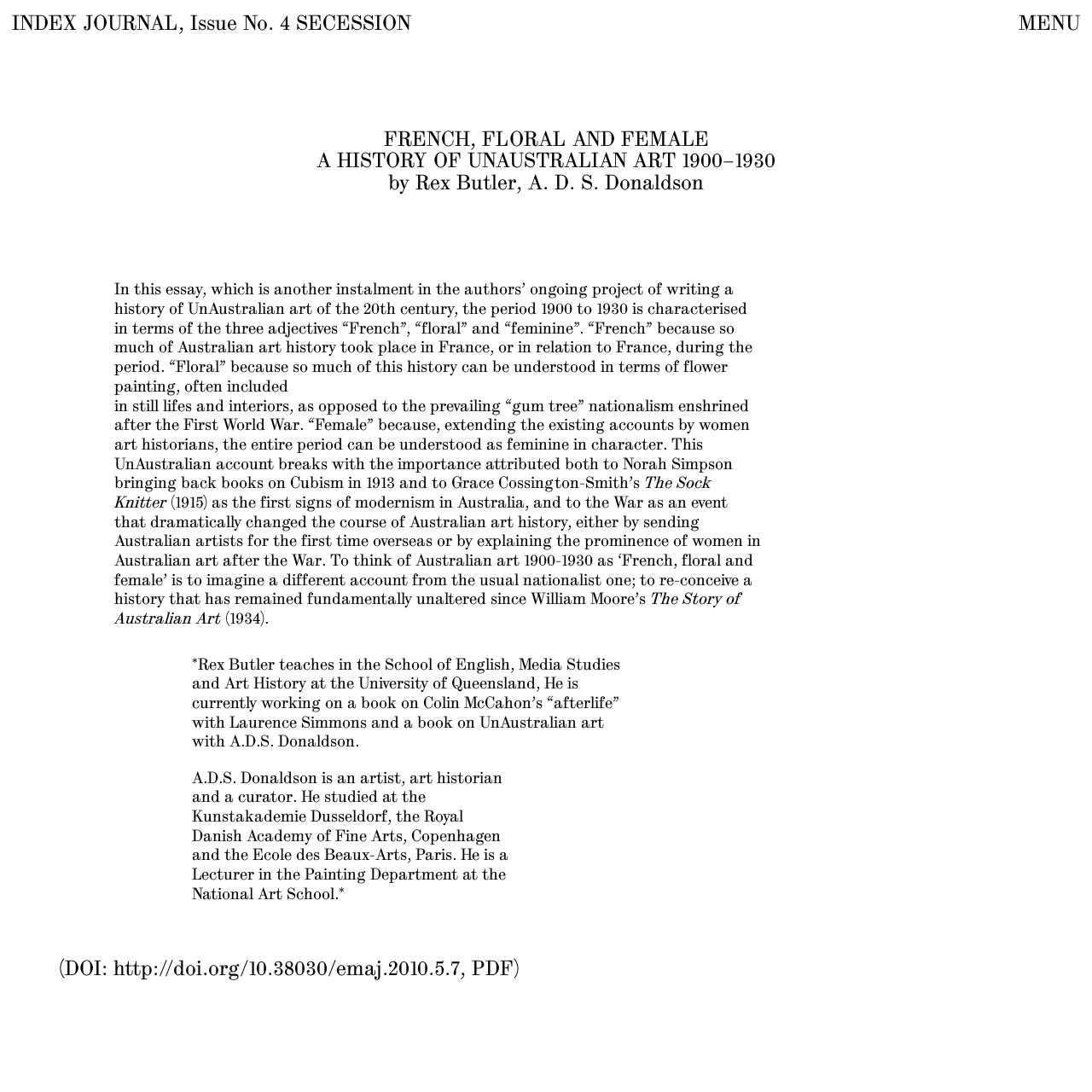What is the format of the publication? Refer to the image and provide a one-word or short phrase answer.

Online journal